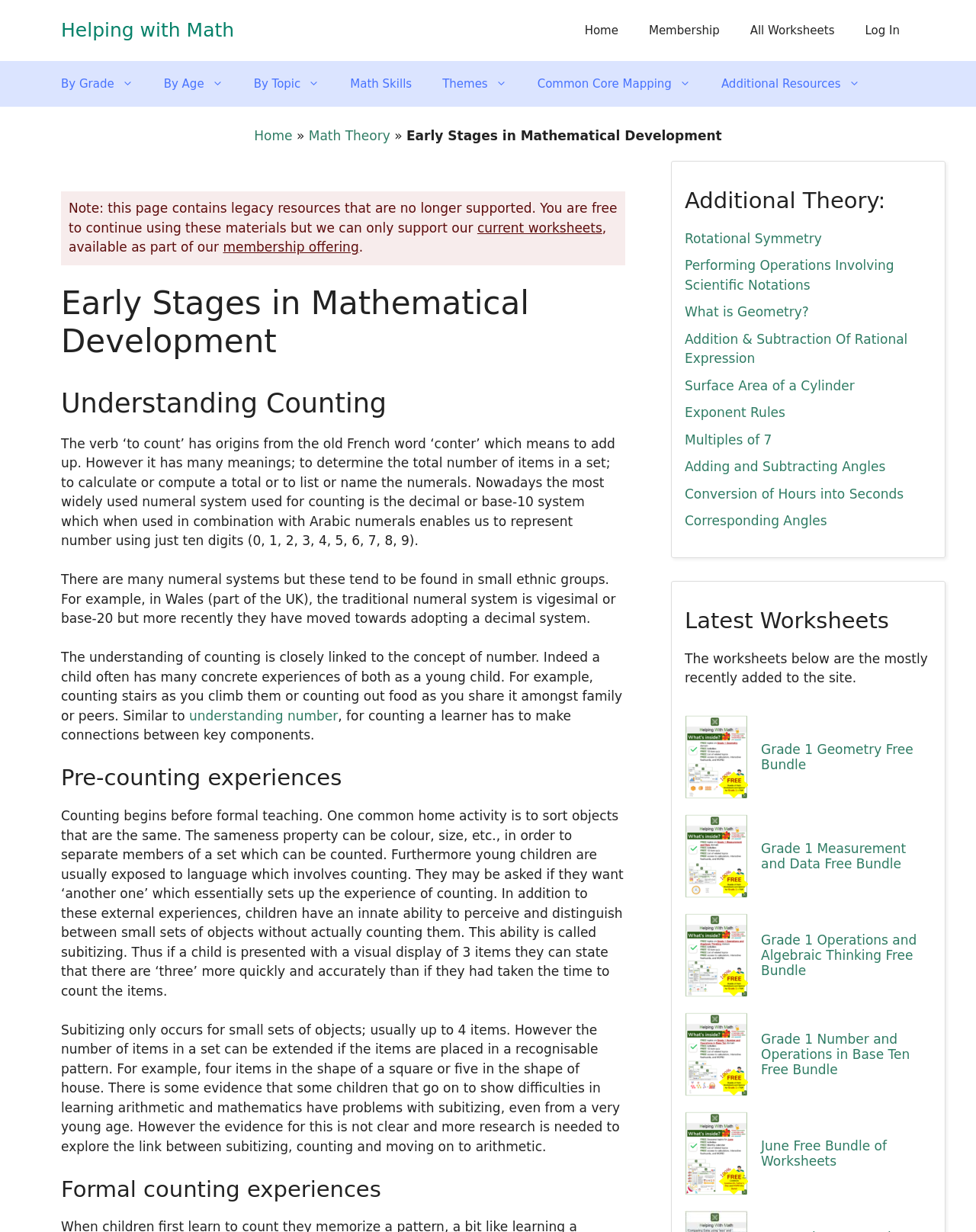What is the origin of the verb 'to count'?
Based on the image content, provide your answer in one word or a short phrase.

Old French